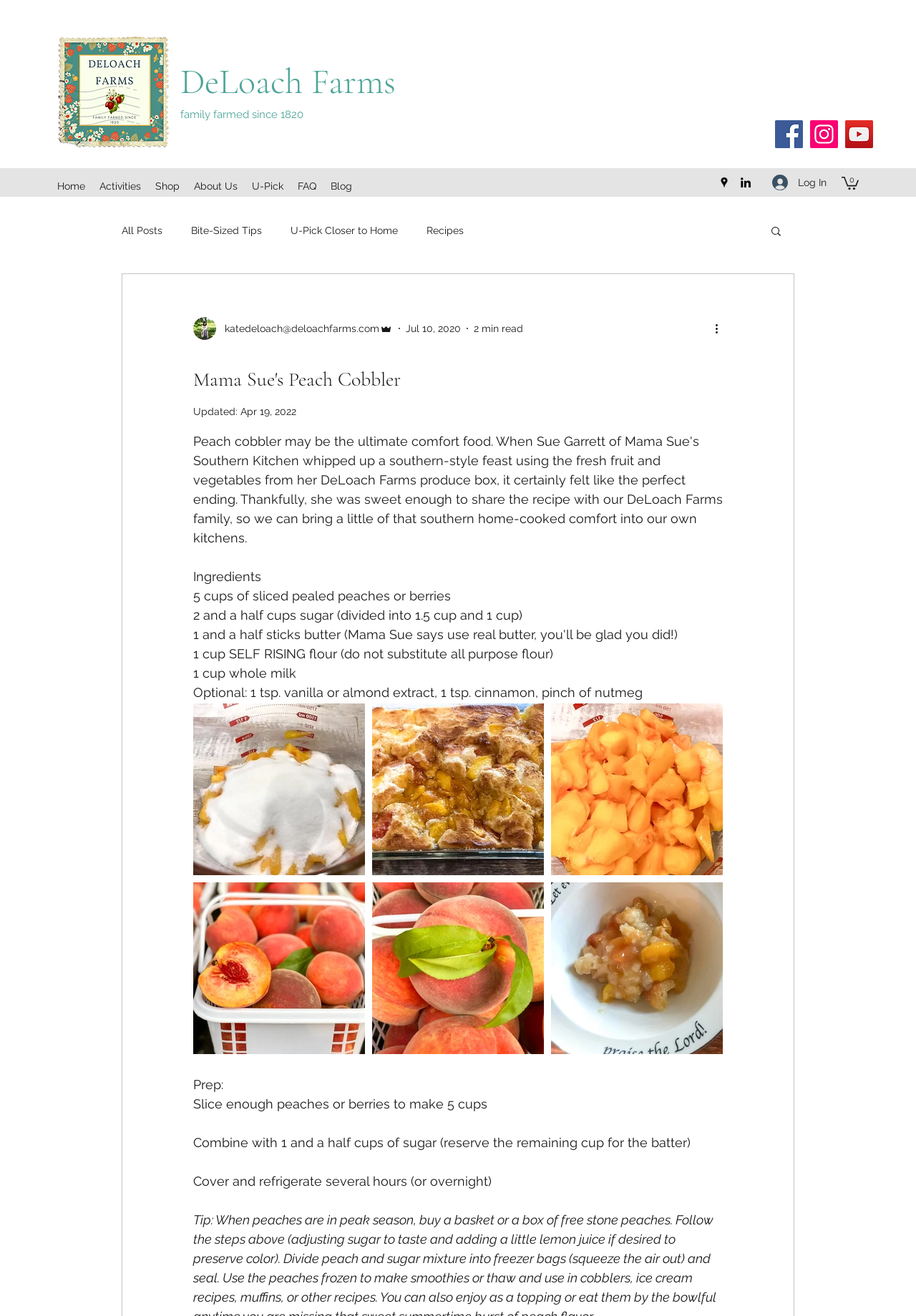Calculate the bounding box coordinates for the UI element based on the following description: "Home". Ensure the coordinates are four float numbers between 0 and 1, i.e., [left, top, right, bottom].

[0.055, 0.133, 0.101, 0.15]